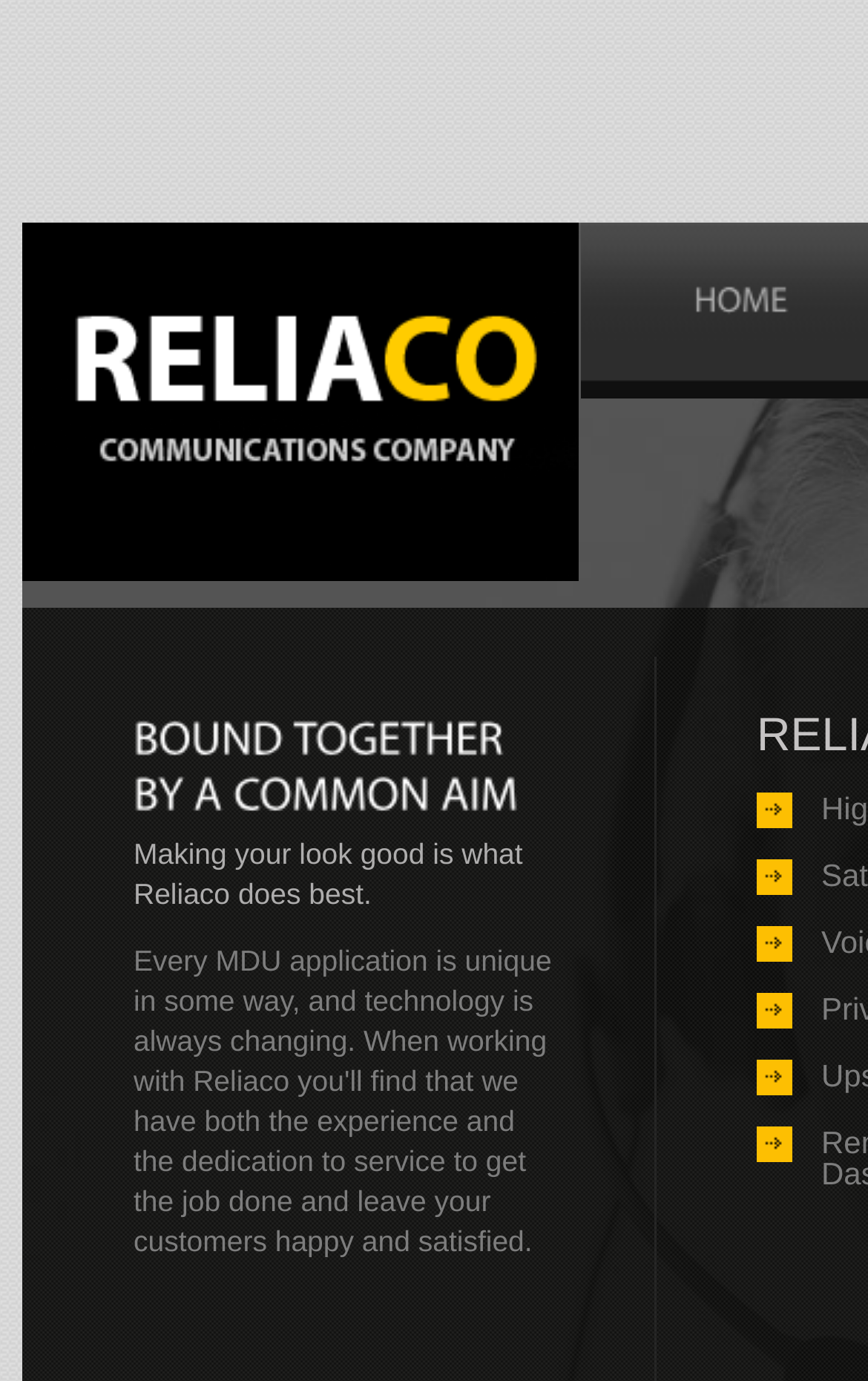Find the primary header on the webpage and provide its text.

Reliaco communication company